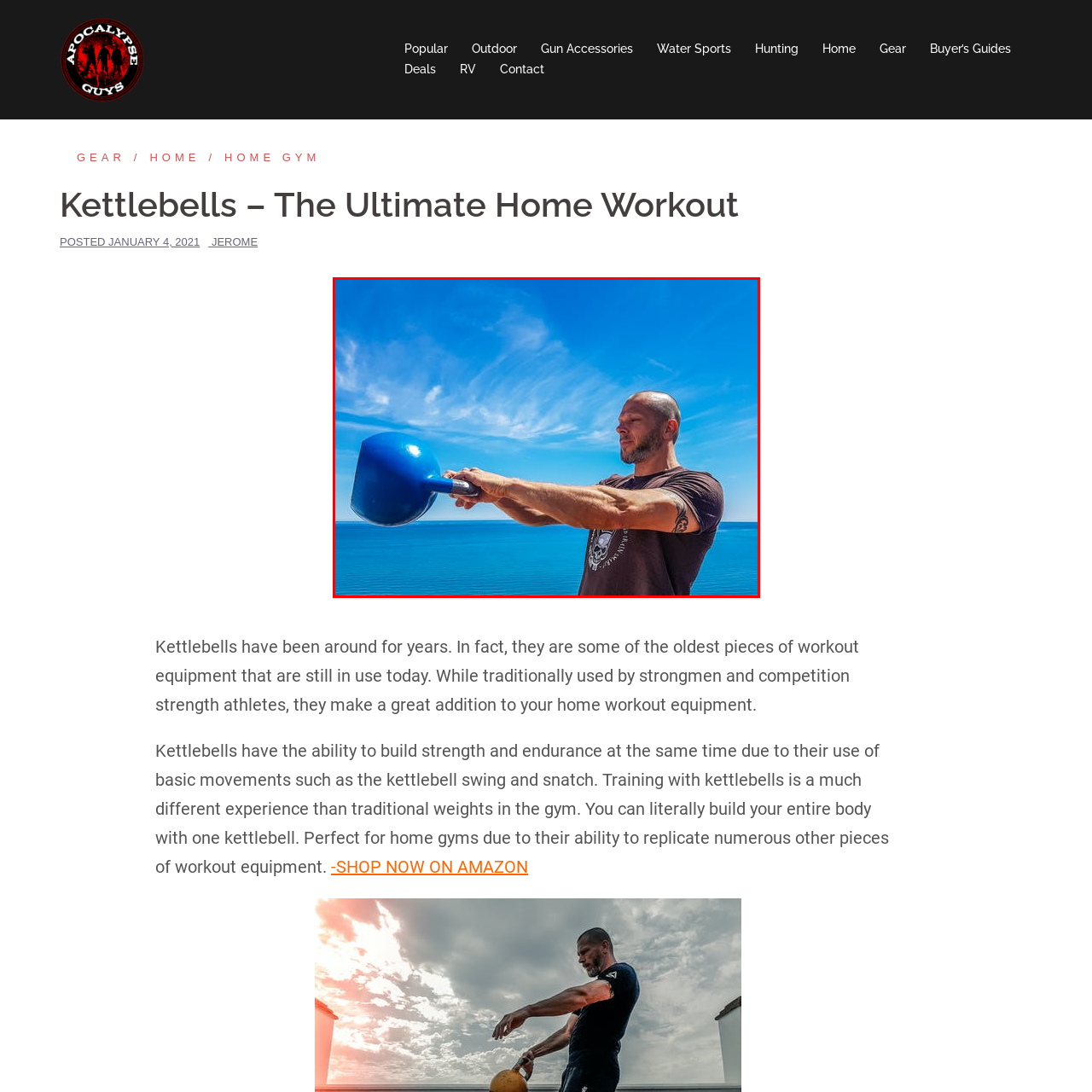Analyze the image surrounded by the red box and respond concisely: What is the color of the kettlebell?

bright blue